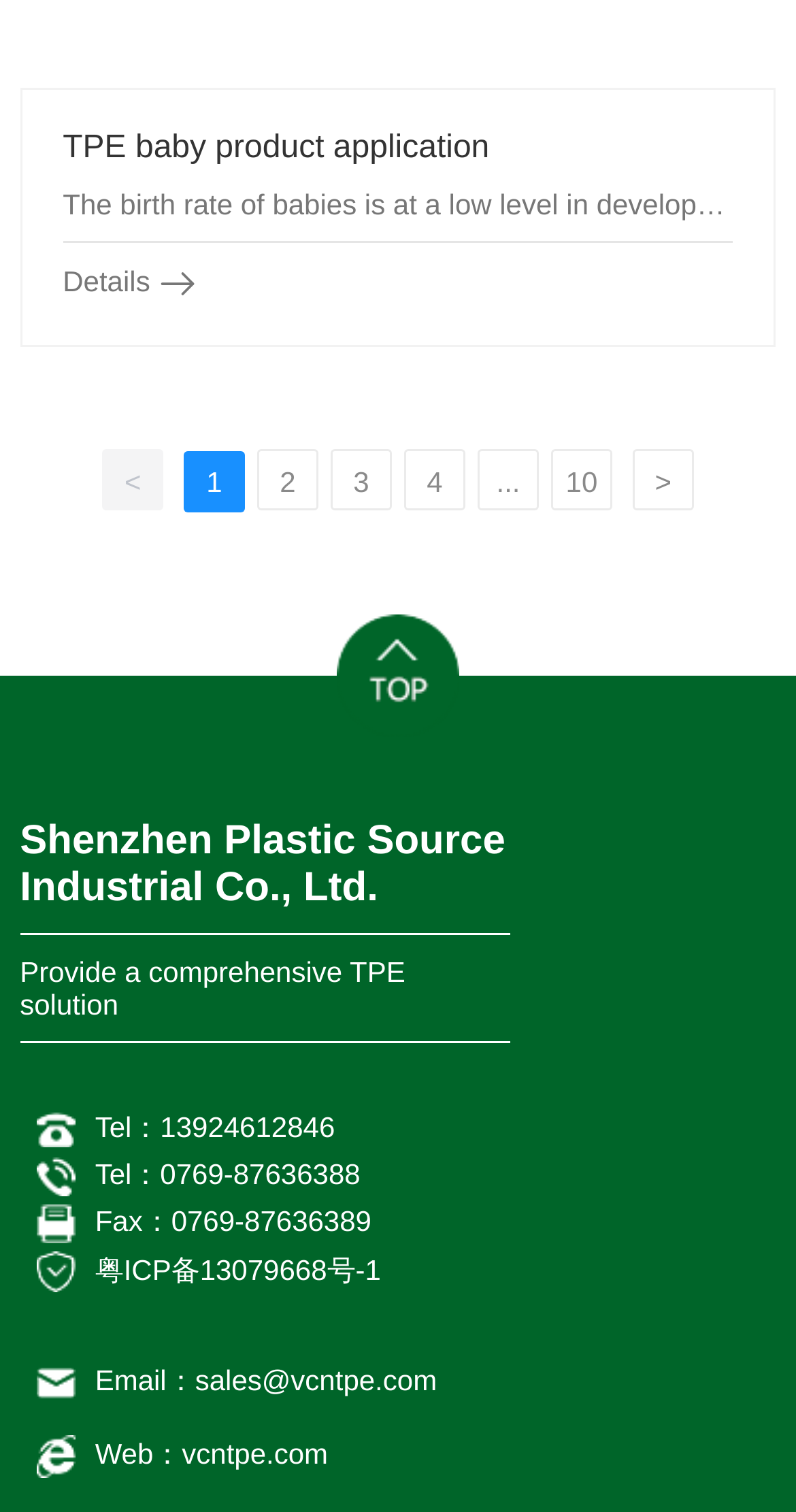Locate the bounding box coordinates of the element to click to perform the following action: 'Go to the next page'. The coordinates should be given as four float values between 0 and 1, in the form of [left, top, right, bottom].

[0.795, 0.297, 0.872, 0.337]